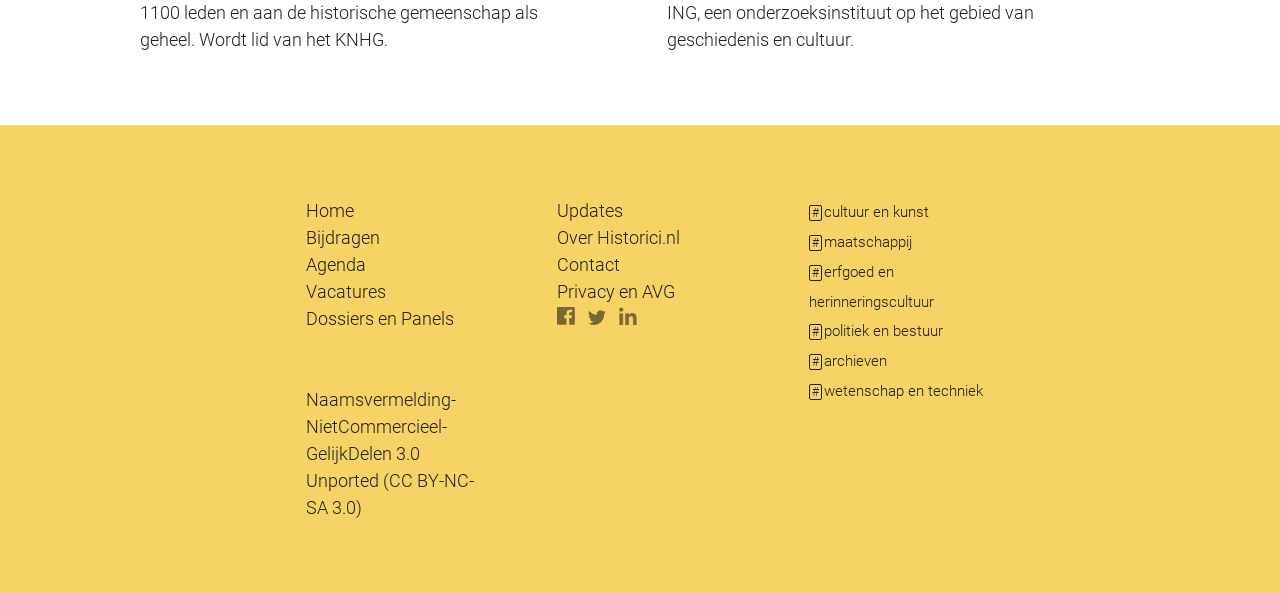Determine the bounding box coordinates of the UI element described by: "Over Historici.nl".

[0.435, 0.383, 0.532, 0.418]